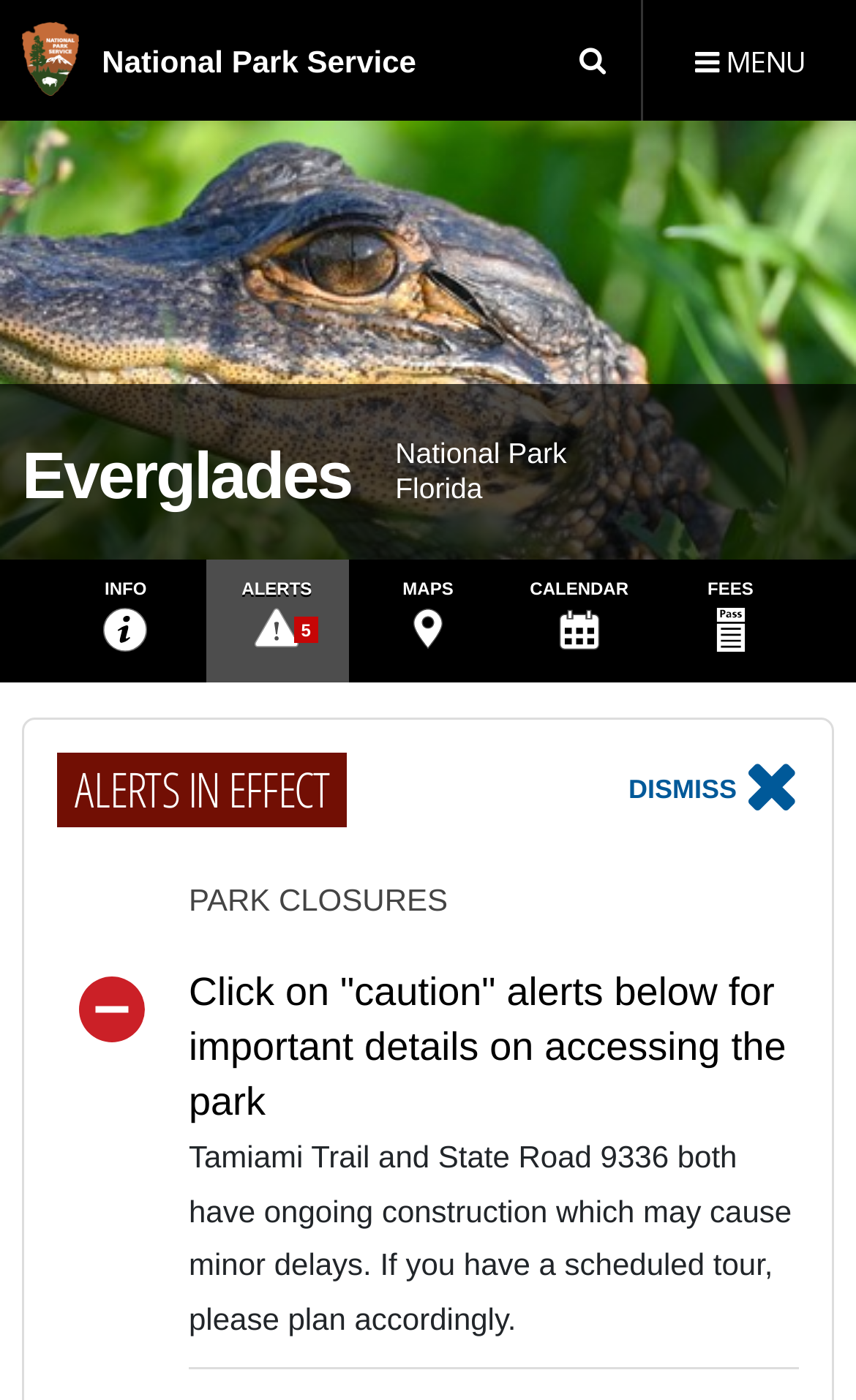Based on the description "Calendar", find the bounding box of the specified UI element.

[0.593, 0.4, 0.76, 0.487]